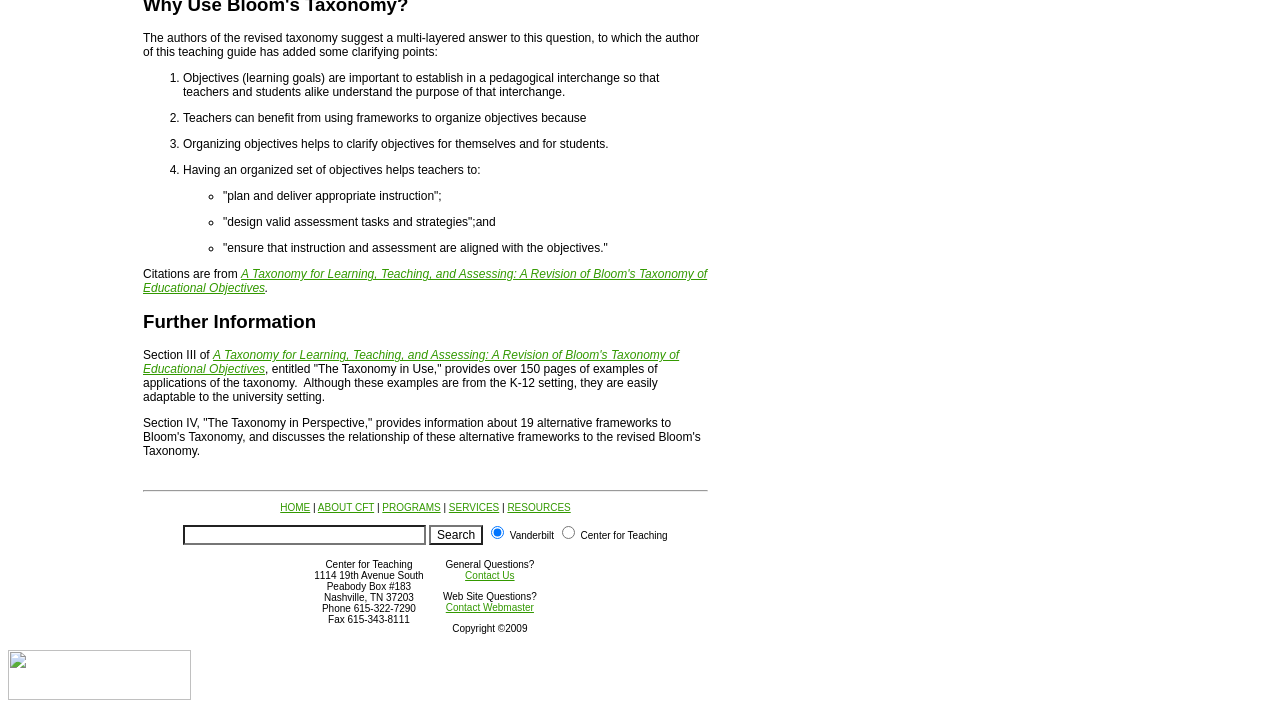What is the phone number of the Center for Teaching?
Please provide a single word or phrase answer based on the image.

615-322-7290